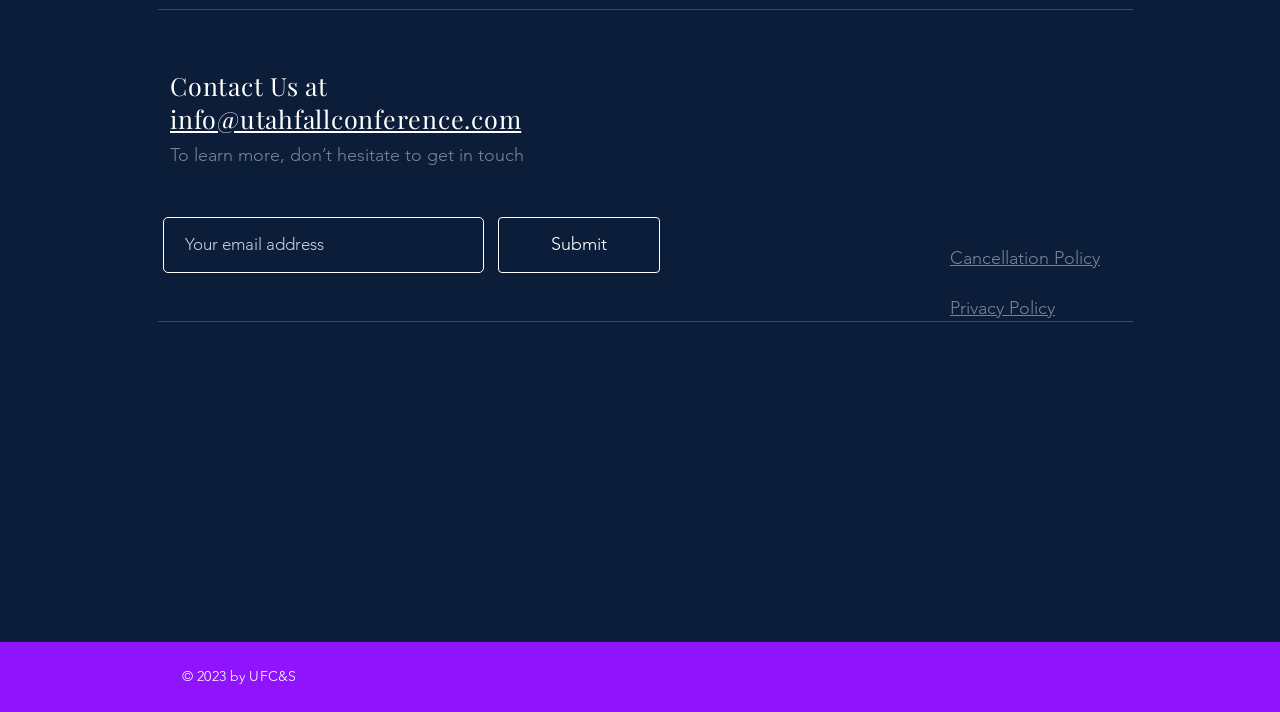How can users get in touch?
From the image, respond with a single word or phrase.

Submit email address